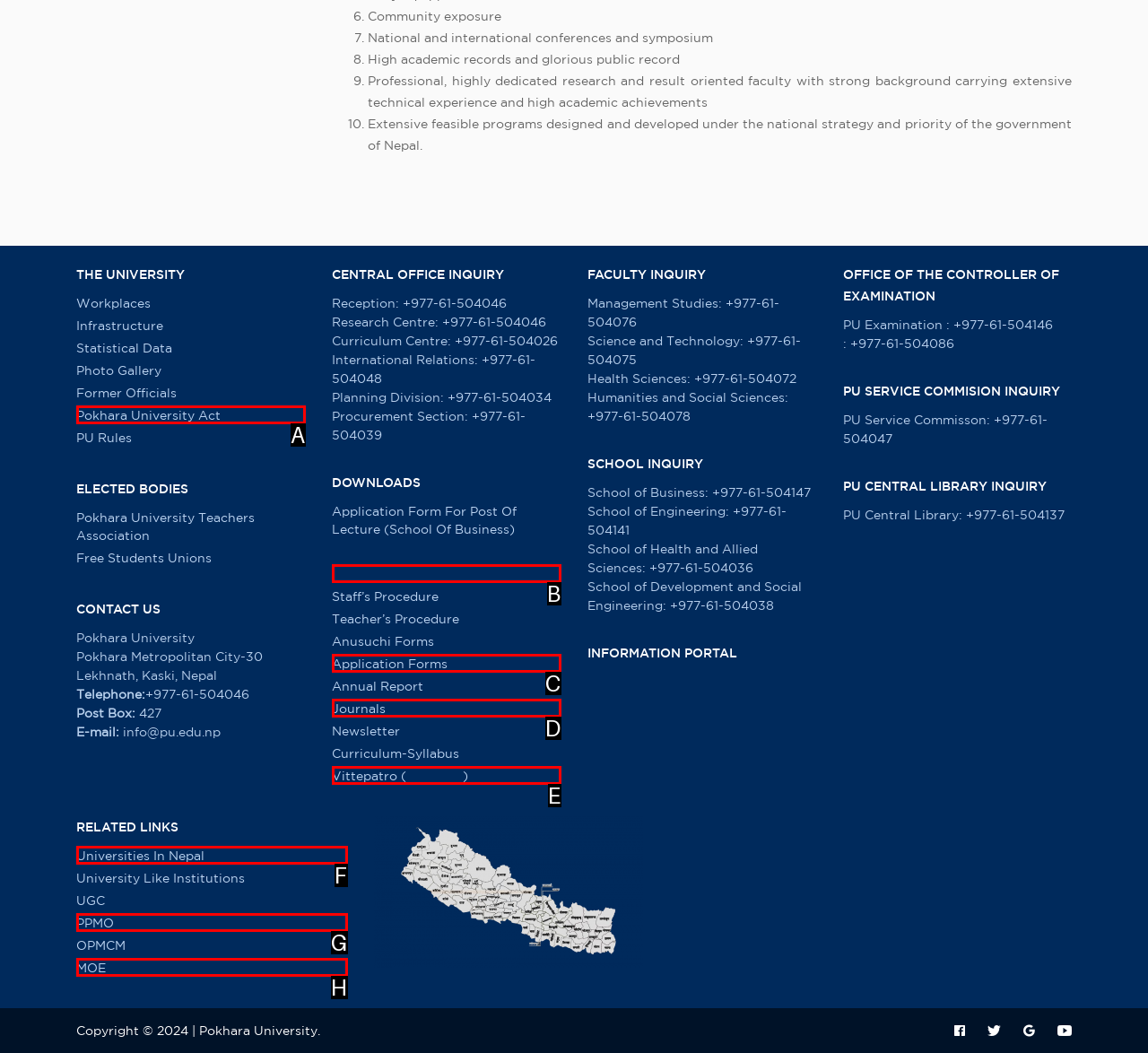Identify the HTML element that corresponds to the description: शैक्षिक पदका लागि आवेदन फाराम Provide the letter of the matching option directly from the choices.

B